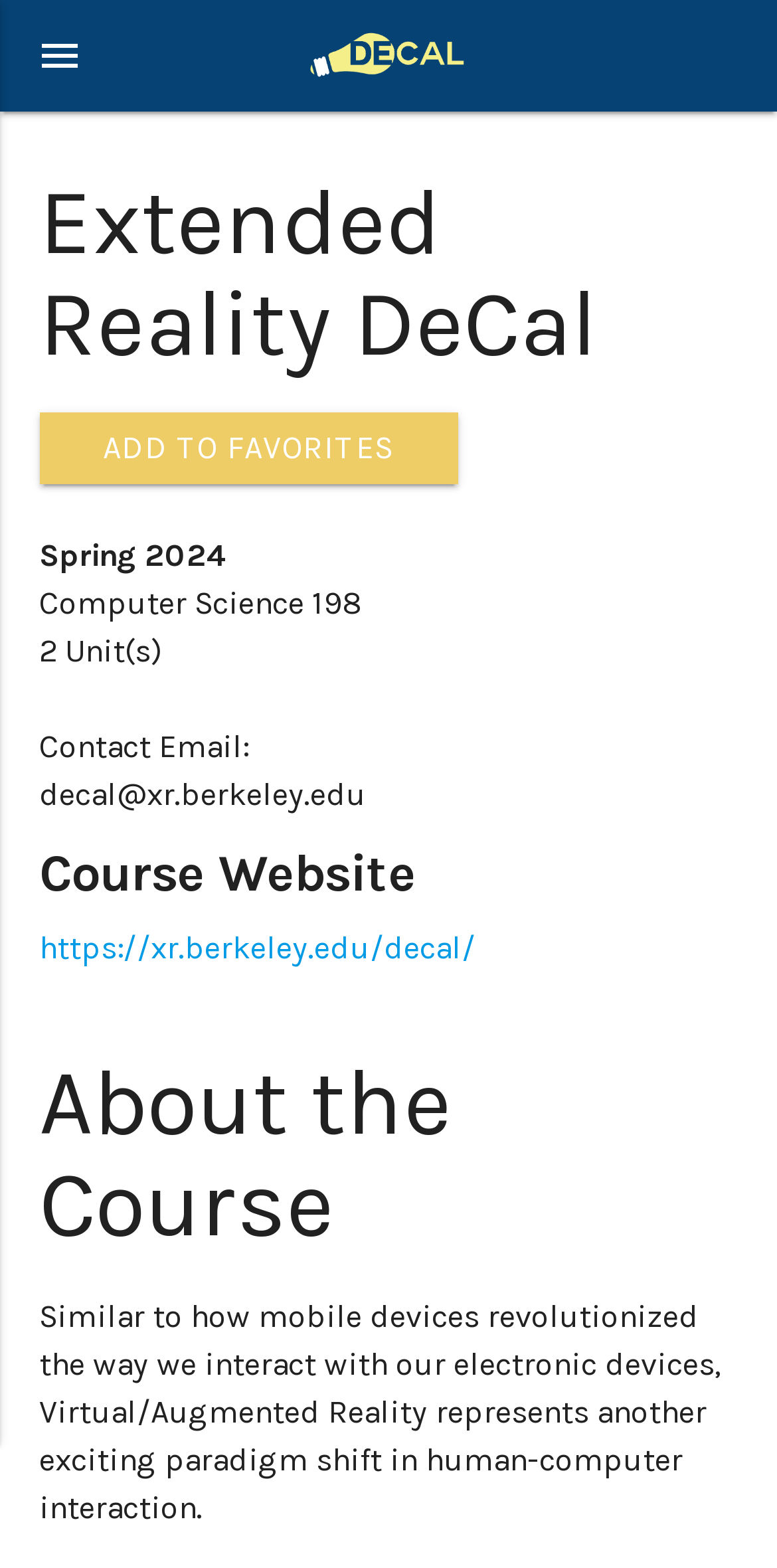How many units is the course?
Examine the image and provide an in-depth answer to the question.

The number of units for the course can be found in the StaticText element '2 Unit(s)' with bounding box coordinates [0.05, 0.403, 0.206, 0.428].